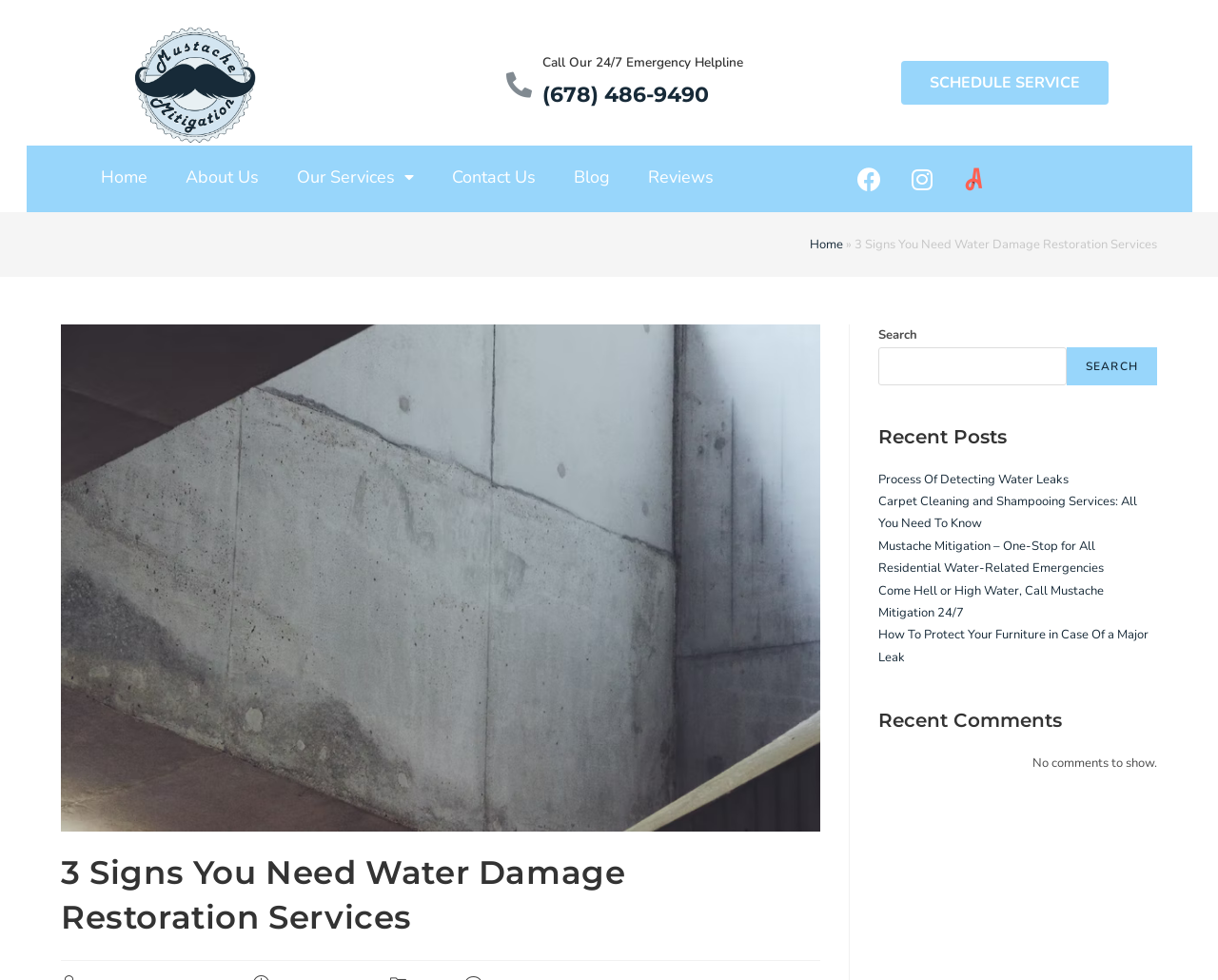Please respond to the question with a concise word or phrase:
Is there a search box on the webpage?

Yes